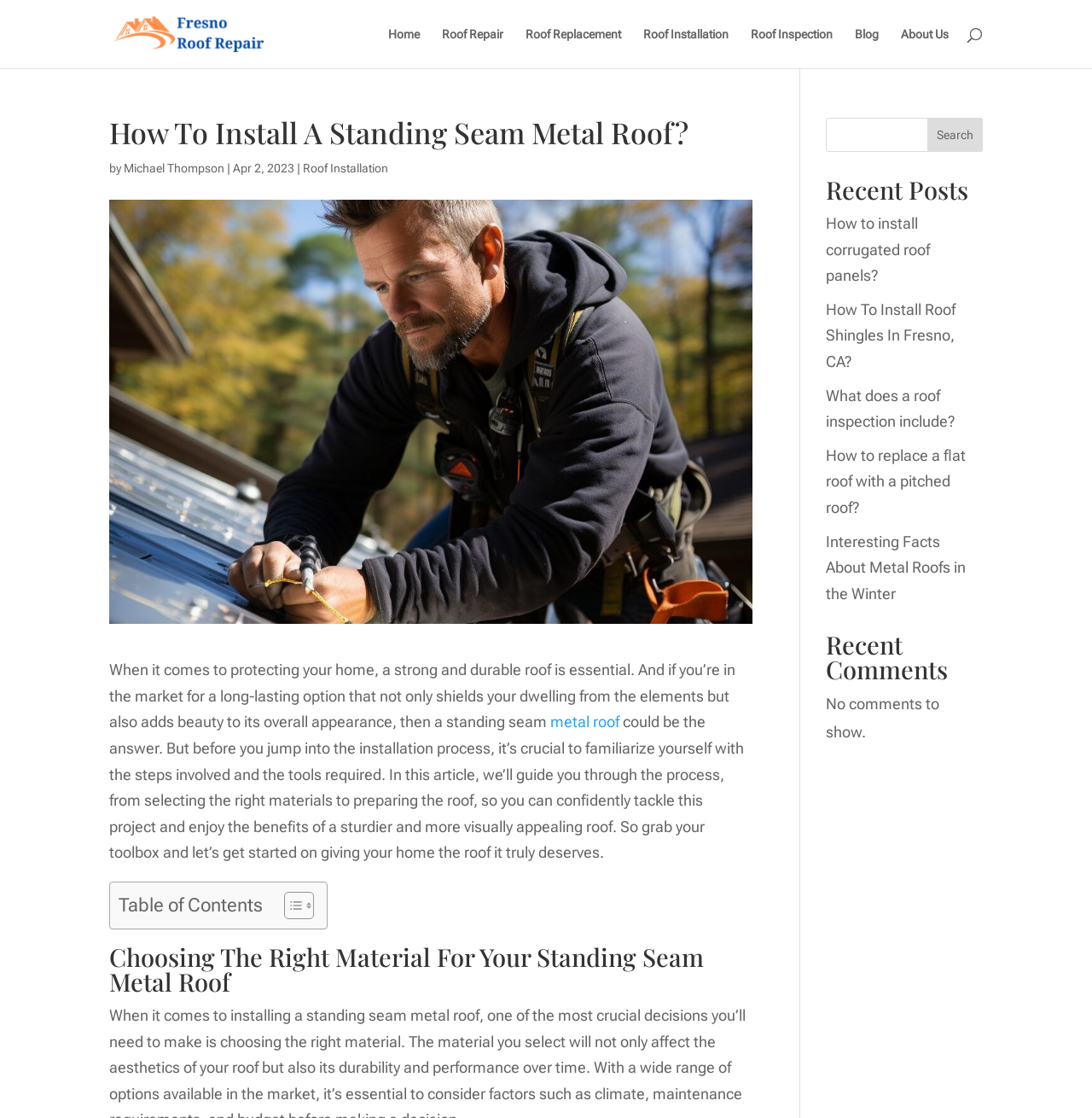Identify the bounding box coordinates of the region that should be clicked to execute the following instruction: "Click on the 'Roof Installation' link".

[0.277, 0.144, 0.355, 0.156]